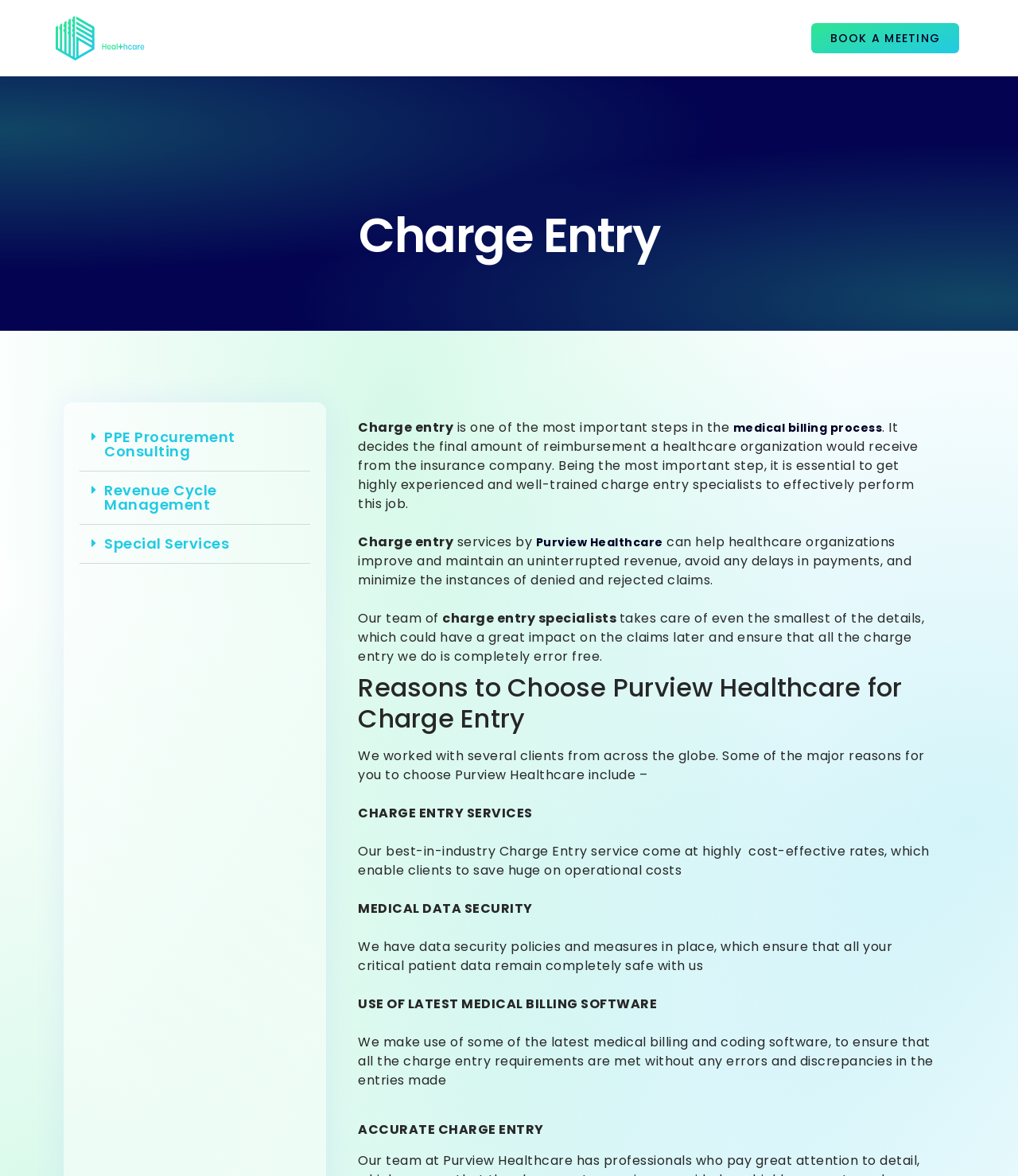Find the bounding box coordinates of the area that needs to be clicked in order to achieve the following instruction: "Click the 'Services' dropdown menu". The coordinates should be specified as four float numbers between 0 and 1, i.e., [left, top, right, bottom].

[0.479, 0.017, 0.588, 0.048]